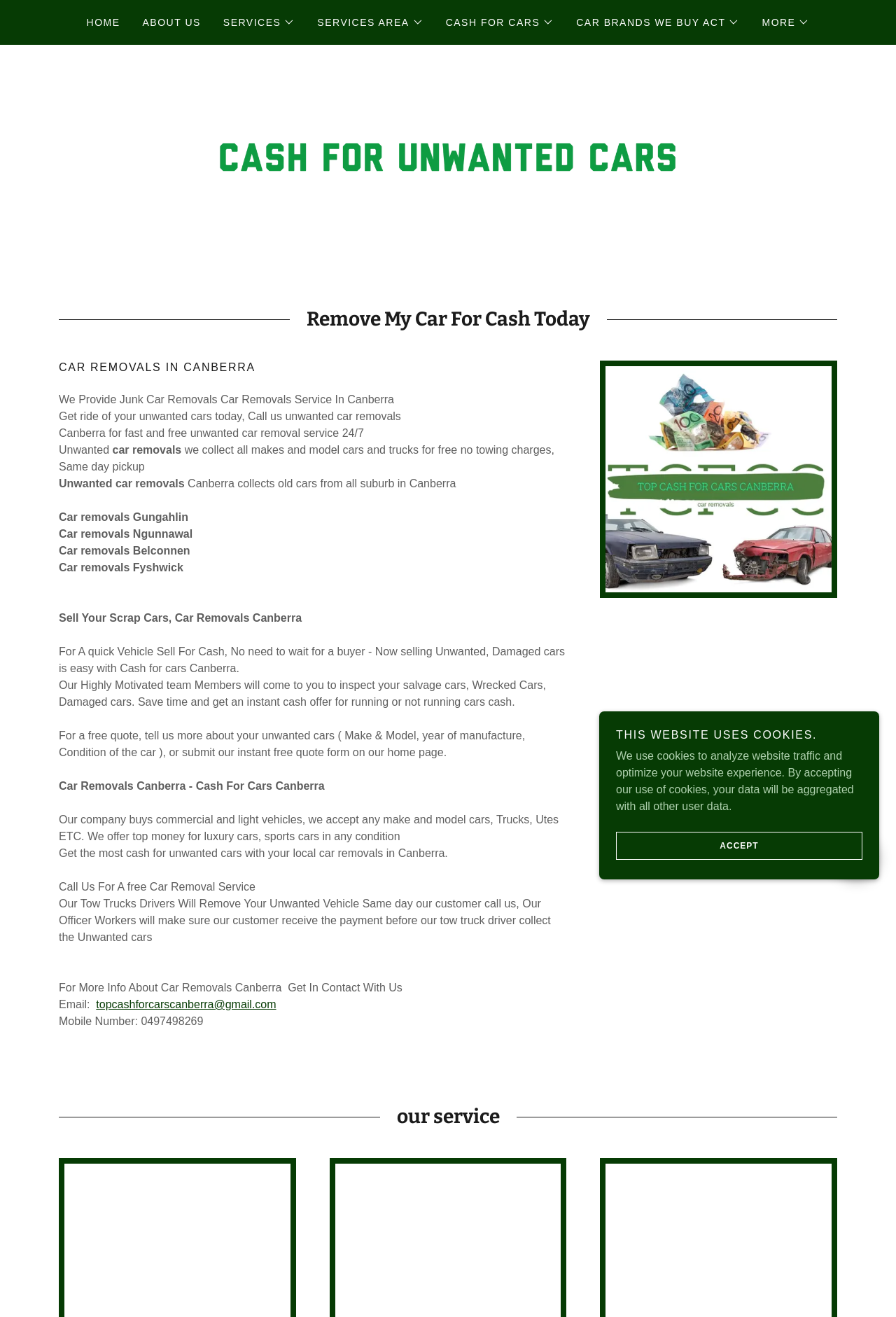What is the principal heading displayed on the webpage?

Remove My Car For Cash Today